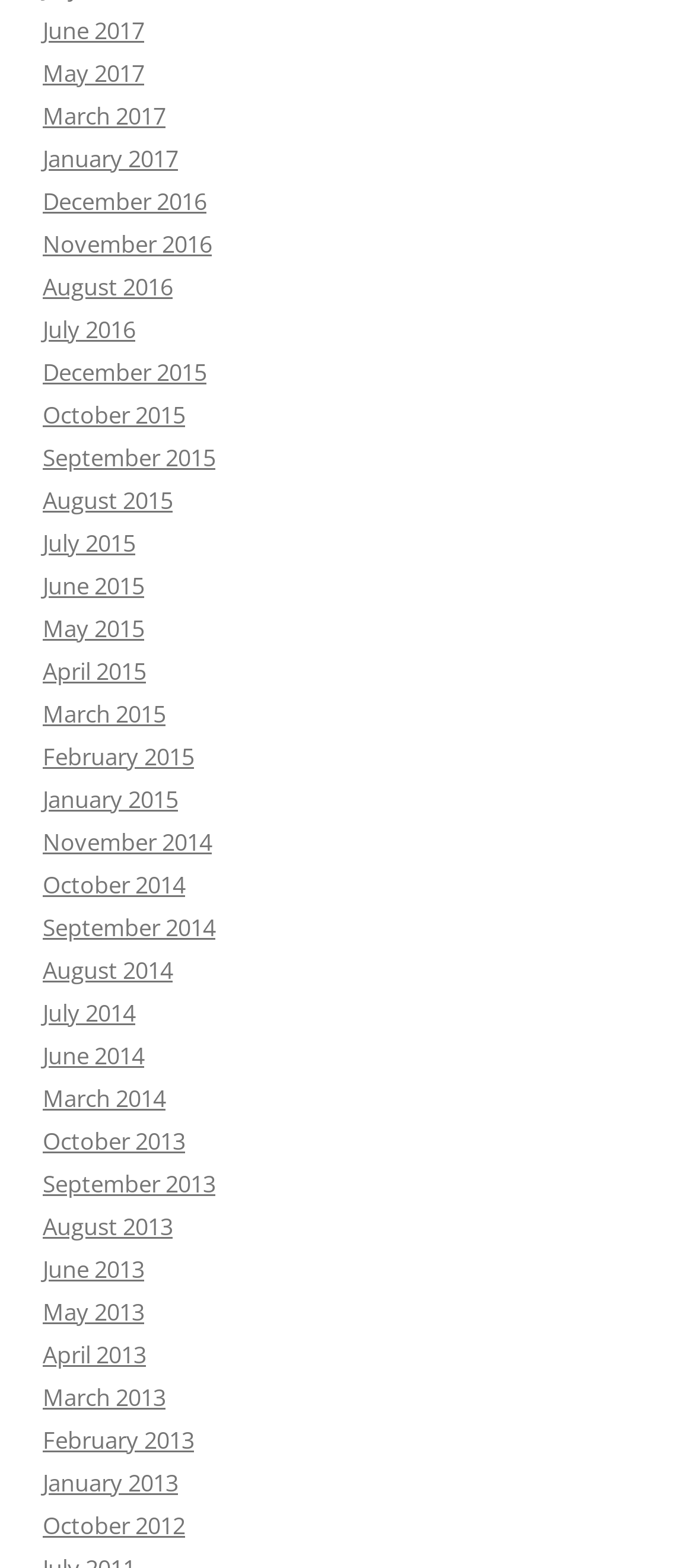What is the earliest month listed?
Can you offer a detailed and complete answer to this question?

By examining the list of links on the webpage, I can see that the earliest month listed is October 2012, which is the last link in the list.